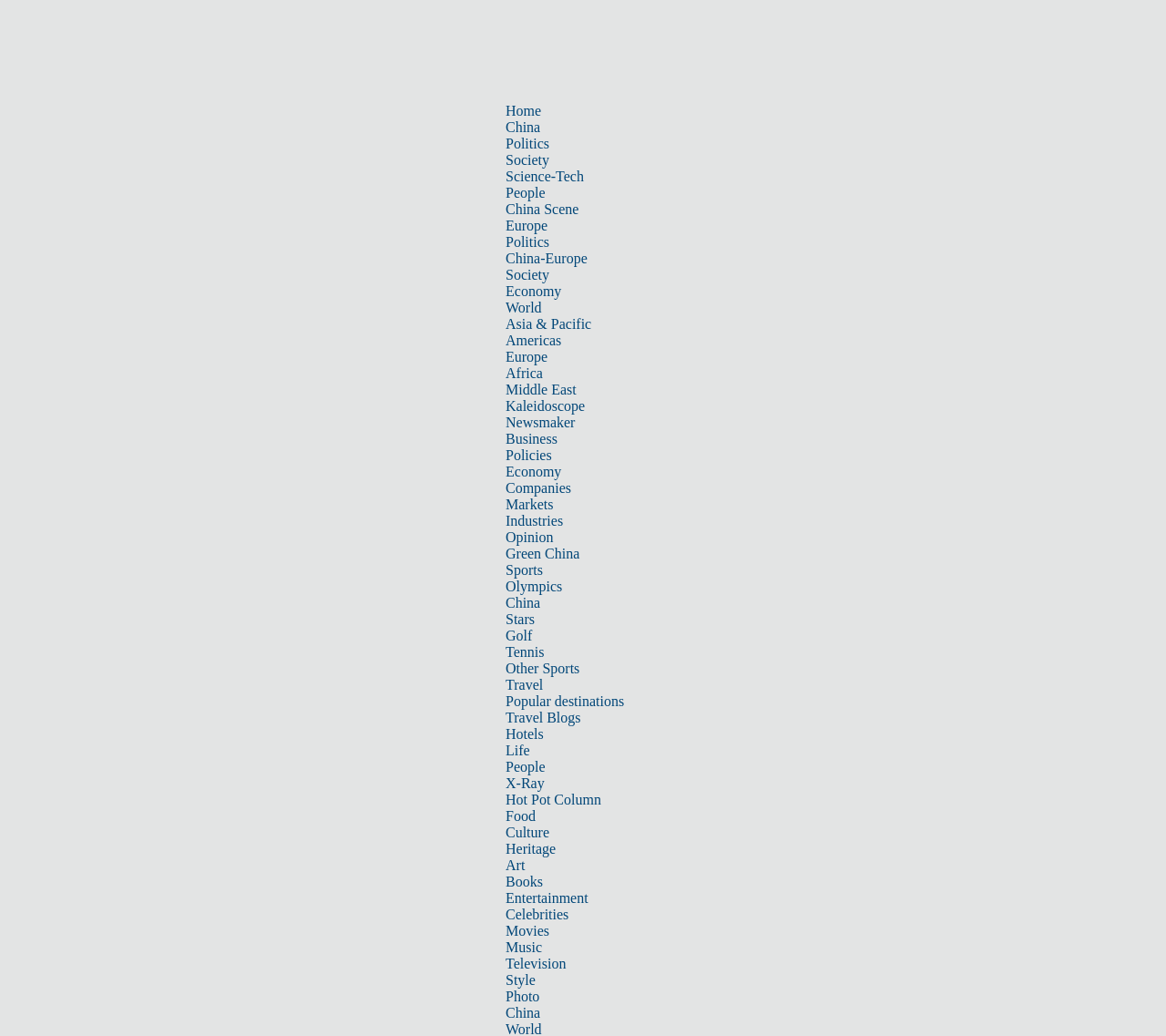Please reply to the following question with a single word or a short phrase:
What is the position of the link 'Europe' in the top navigation bar?

Second